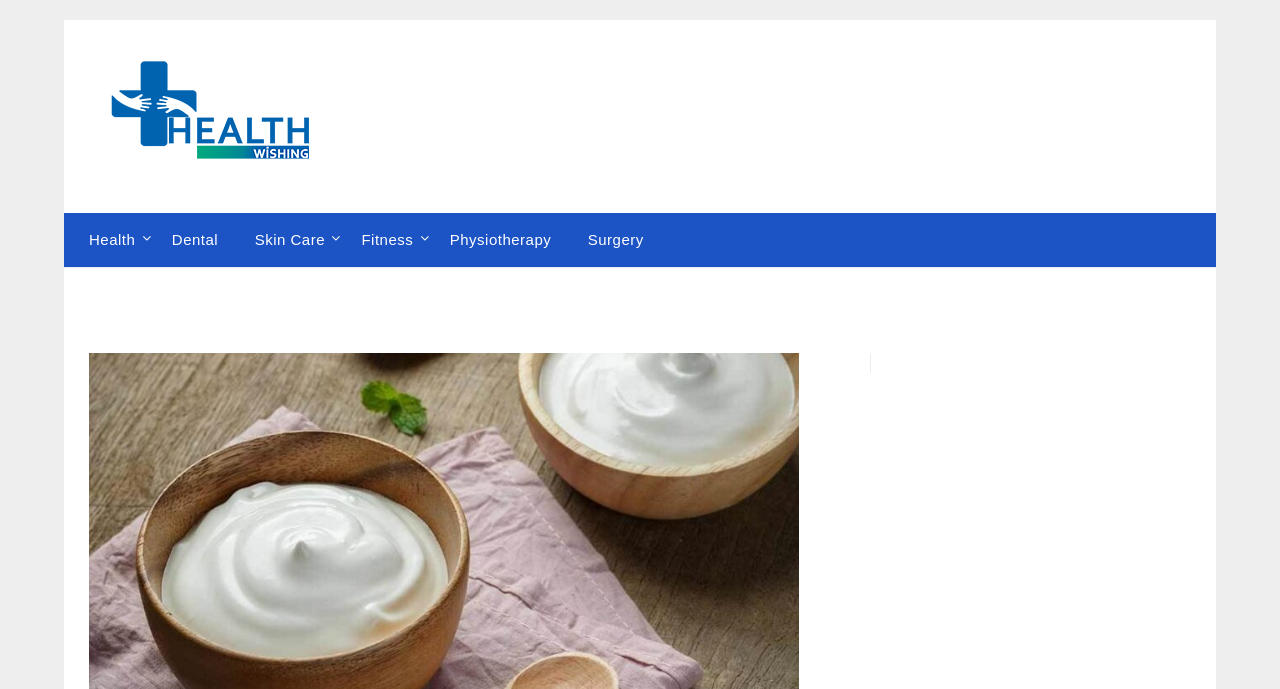Explain the webpage in detail.

The webpage is about the health benefits of curd, specifically for men. At the top, there is a prominent title "Curd's health benefits for men: 6 things to know". Below the title, there is a logo or icon of "Health Wishing" which is also a link. 

On the left side, there are six links arranged vertically, each representing a different health category: "Health", "Dental", "Skin Care", "Fitness", "Physiotherapy", and "Surgery". These links are positioned close to each other, with the "Health" link at the top and "Surgery" at the bottom.

On the right side, there is a complementary section that takes up a significant portion of the page. The content of this section is not specified, but it appears to be a main content area.